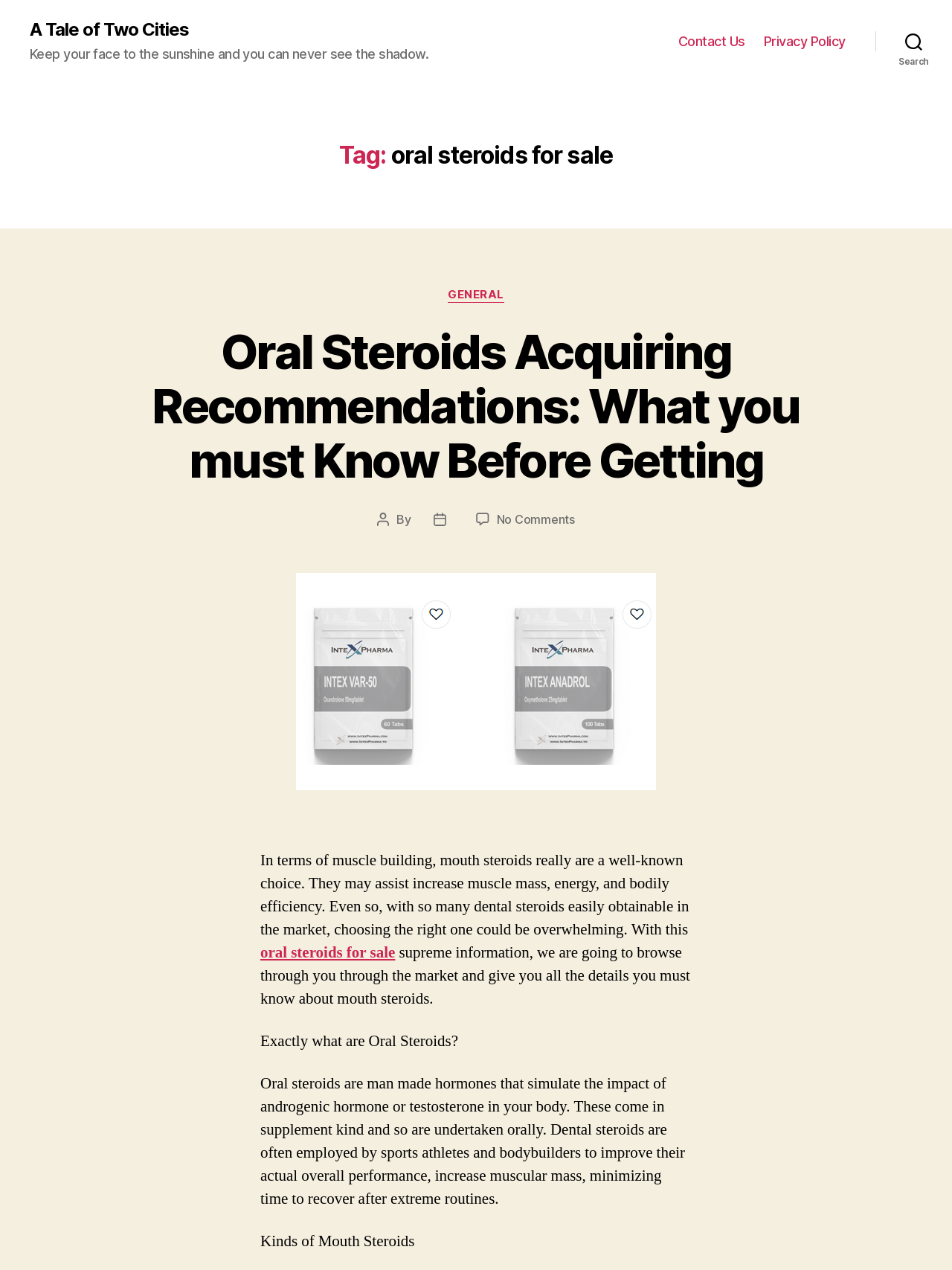Specify the bounding box coordinates for the region that must be clicked to perform the given instruction: "Search for something".

[0.92, 0.02, 1.0, 0.045]